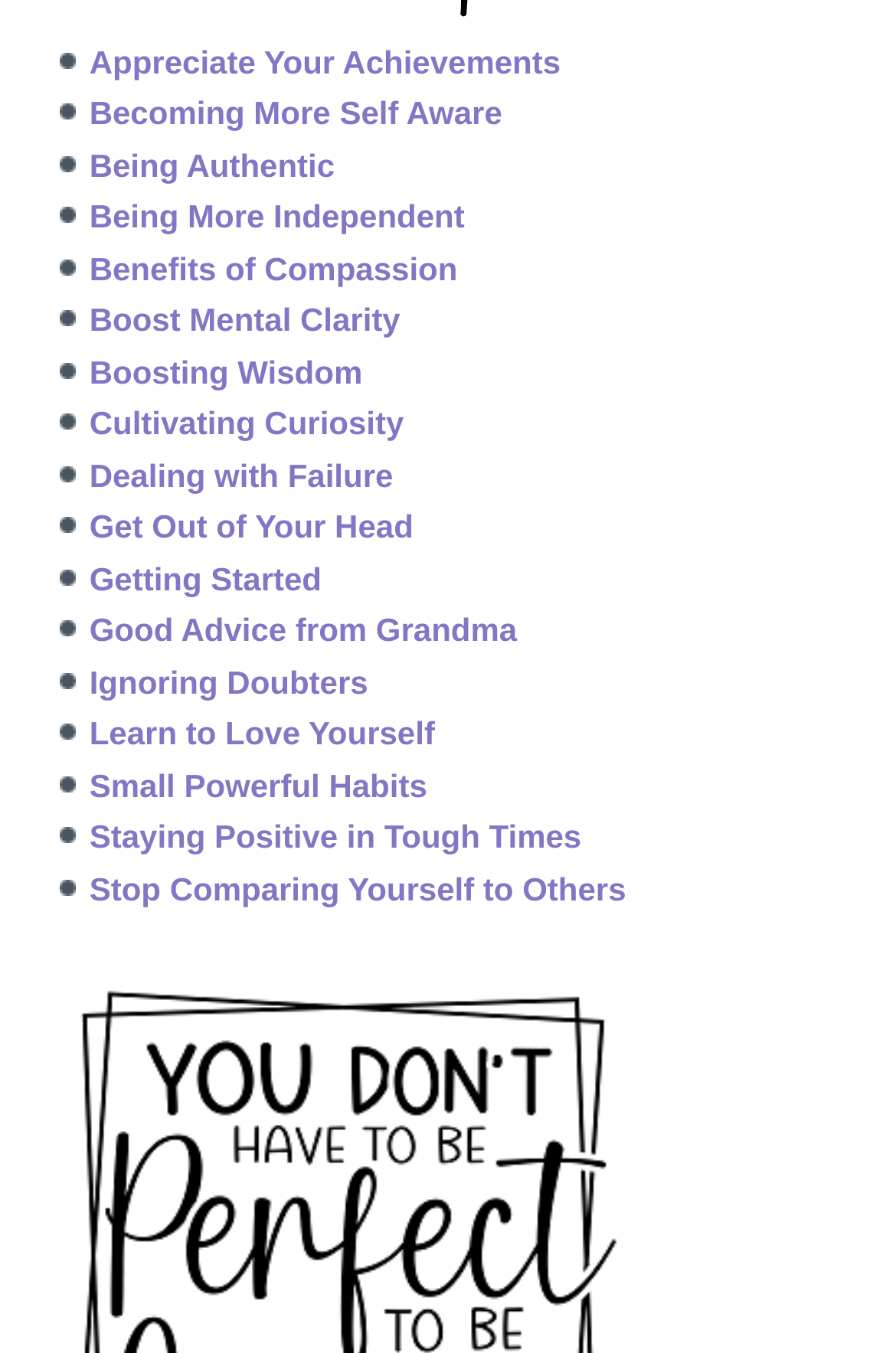Give a concise answer of one word or phrase to the question: 
What is the first link on the webpage?

Appreciate Your Achievements